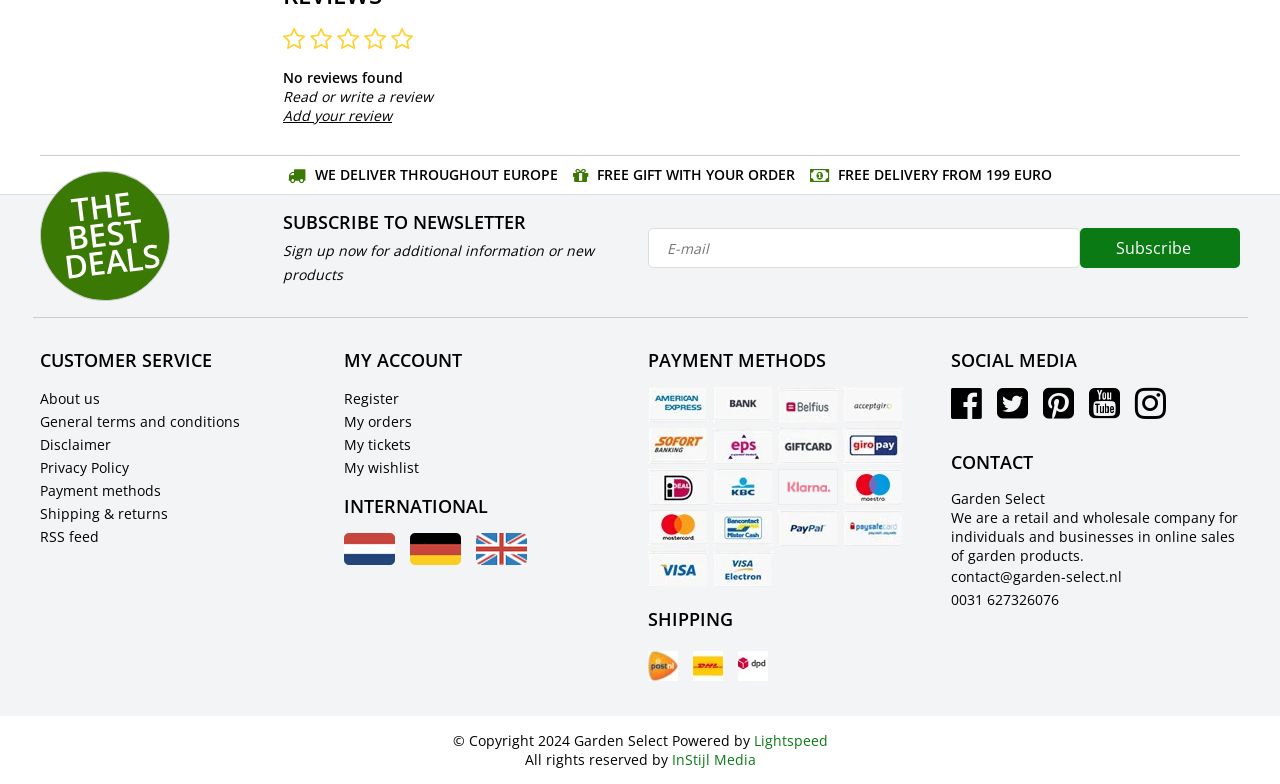What is the company's return policy?
Answer the question with a single word or phrase by looking at the picture.

Shipping & returns